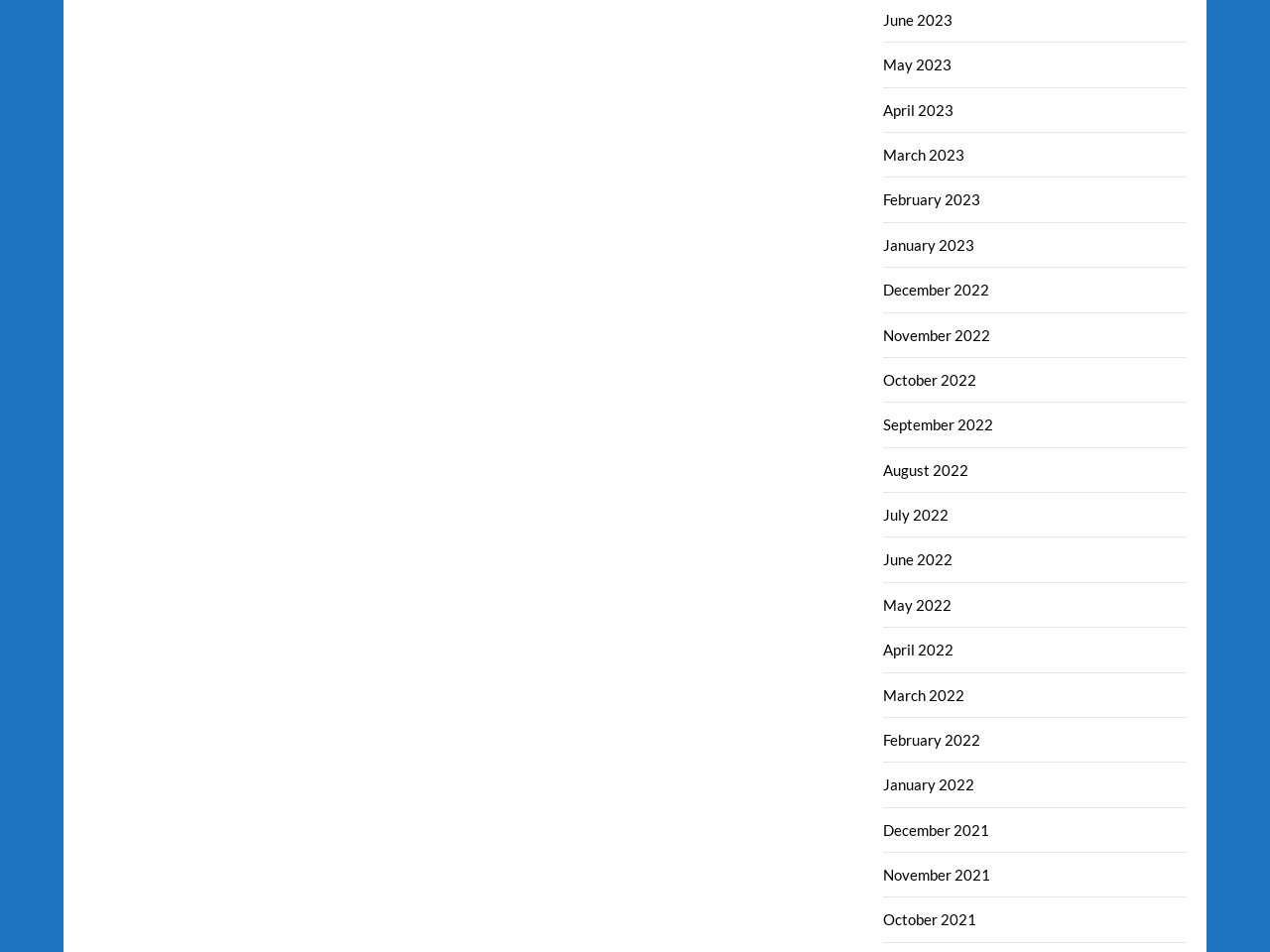What is the most recent month listed?
Please give a detailed and thorough answer to the question, covering all relevant points.

By examining the list of links, I found that the topmost link is 'June 2023', which suggests that it is the most recent month listed.